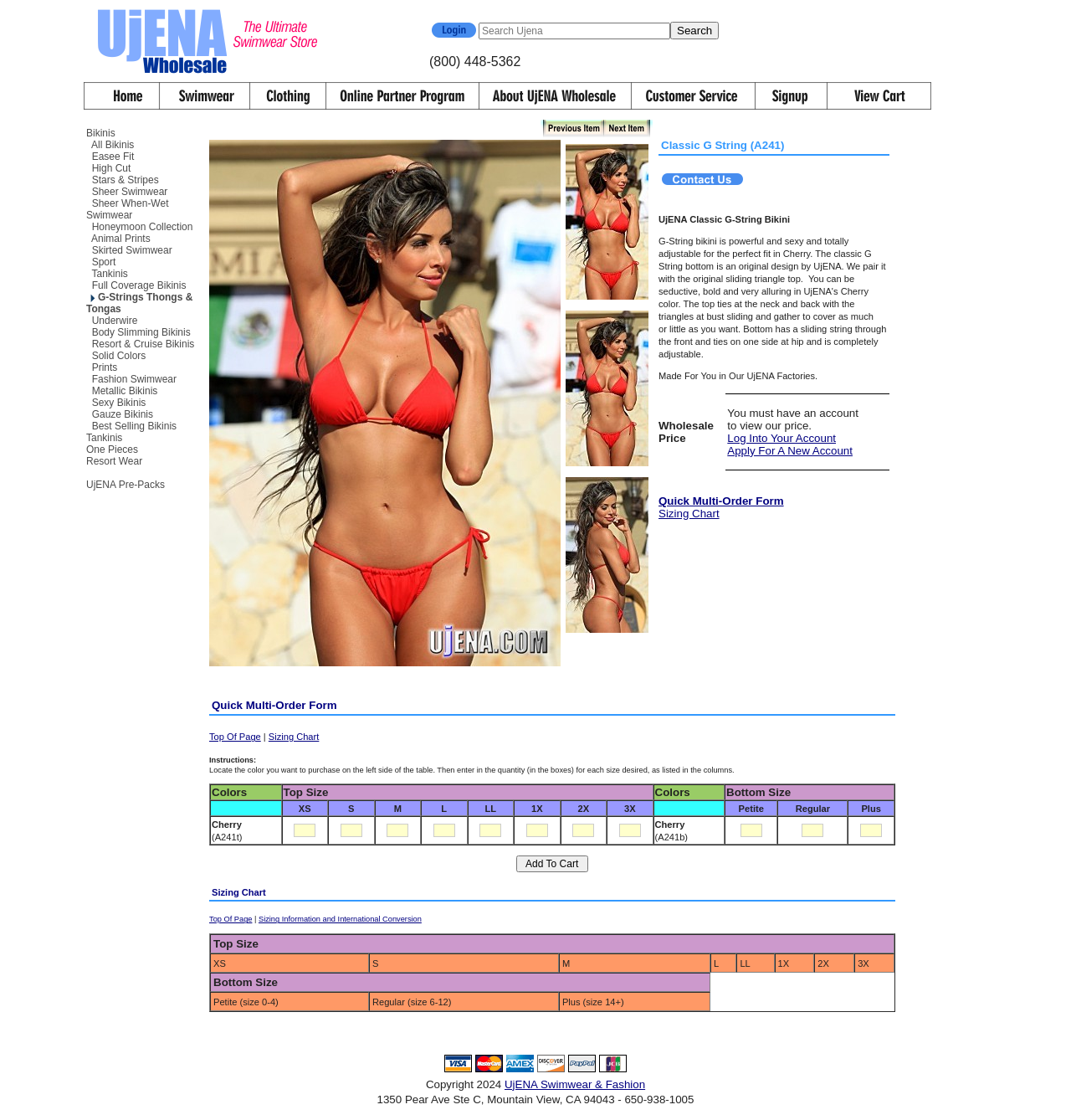Give a one-word or short phrase answer to the question: 
What is the phone number on the top right?

(800) 448-5362